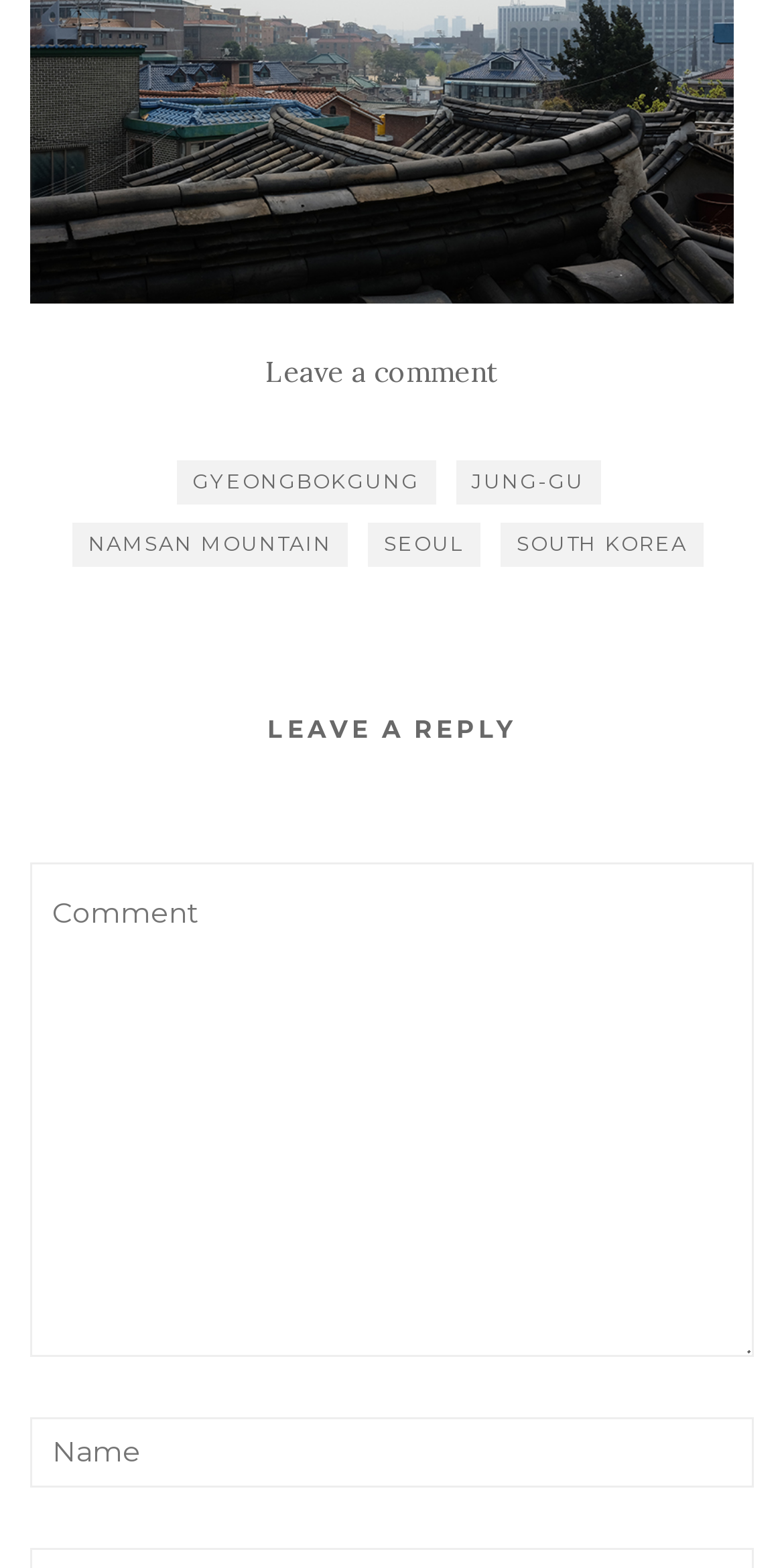Locate the bounding box coordinates of the clickable region necessary to complete the following instruction: "Enter your name in the 'Name' field". Provide the coordinates in the format of four float numbers between 0 and 1, i.e., [left, top, right, bottom].

[0.038, 0.904, 0.962, 0.949]